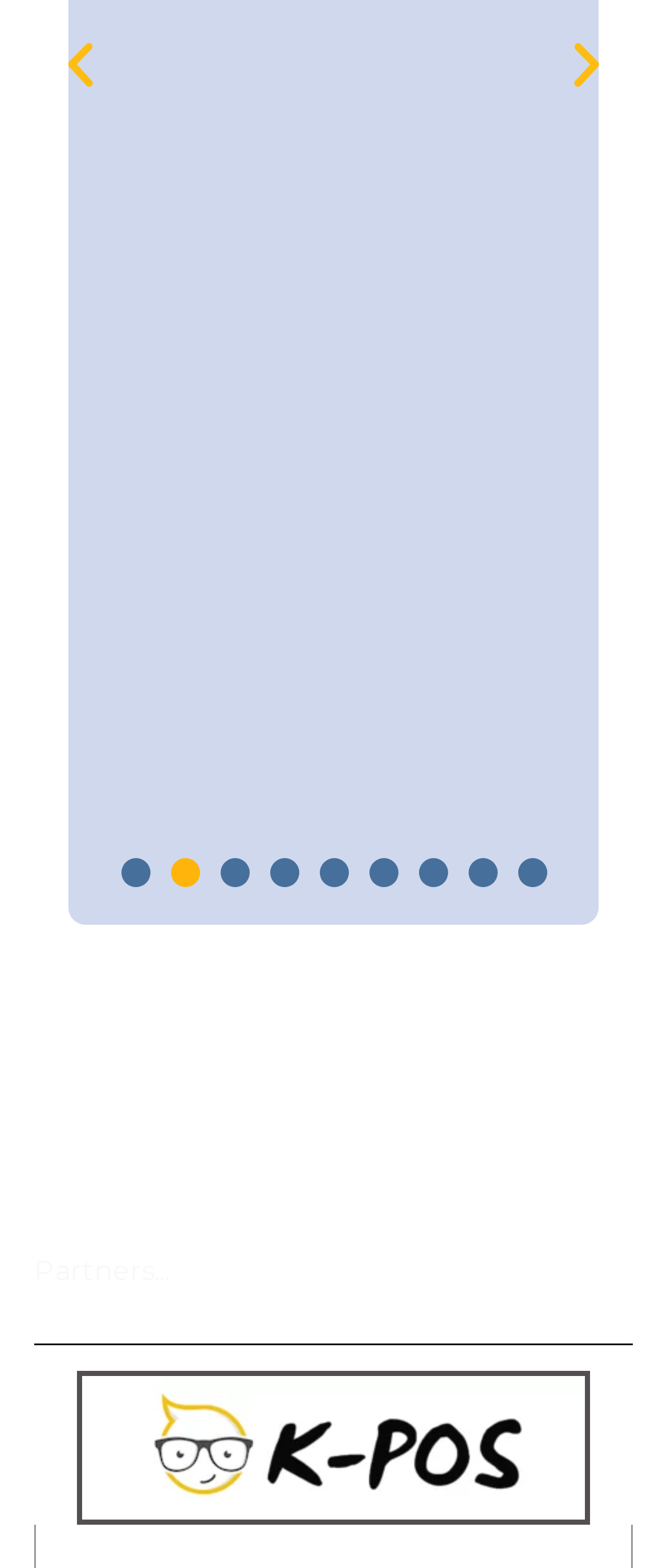Locate the bounding box coordinates of the area where you should click to accomplish the instruction: "View slide 1".

[0.181, 0.547, 0.224, 0.565]